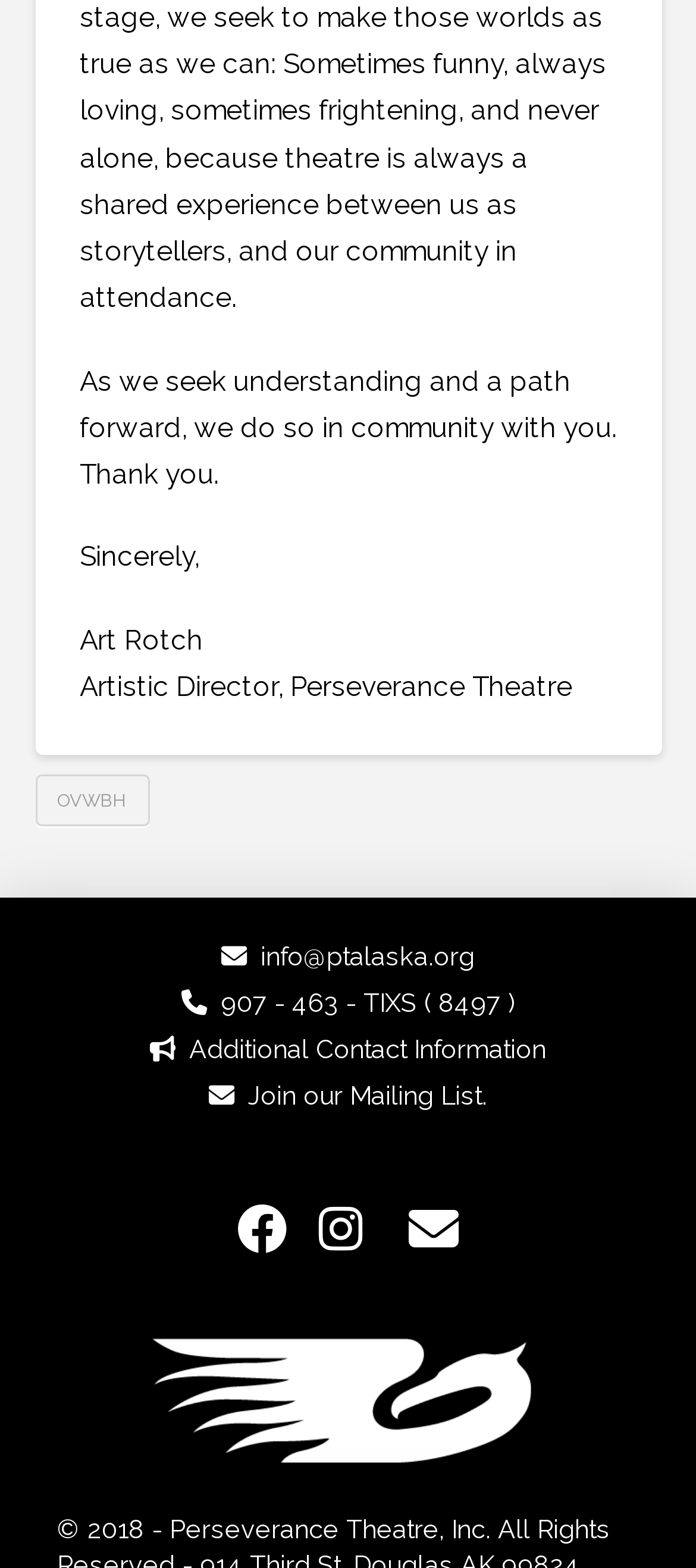Use a single word or phrase to answer the following:
Who is the artistic director of Perseverance Theatre?

Art Rotch